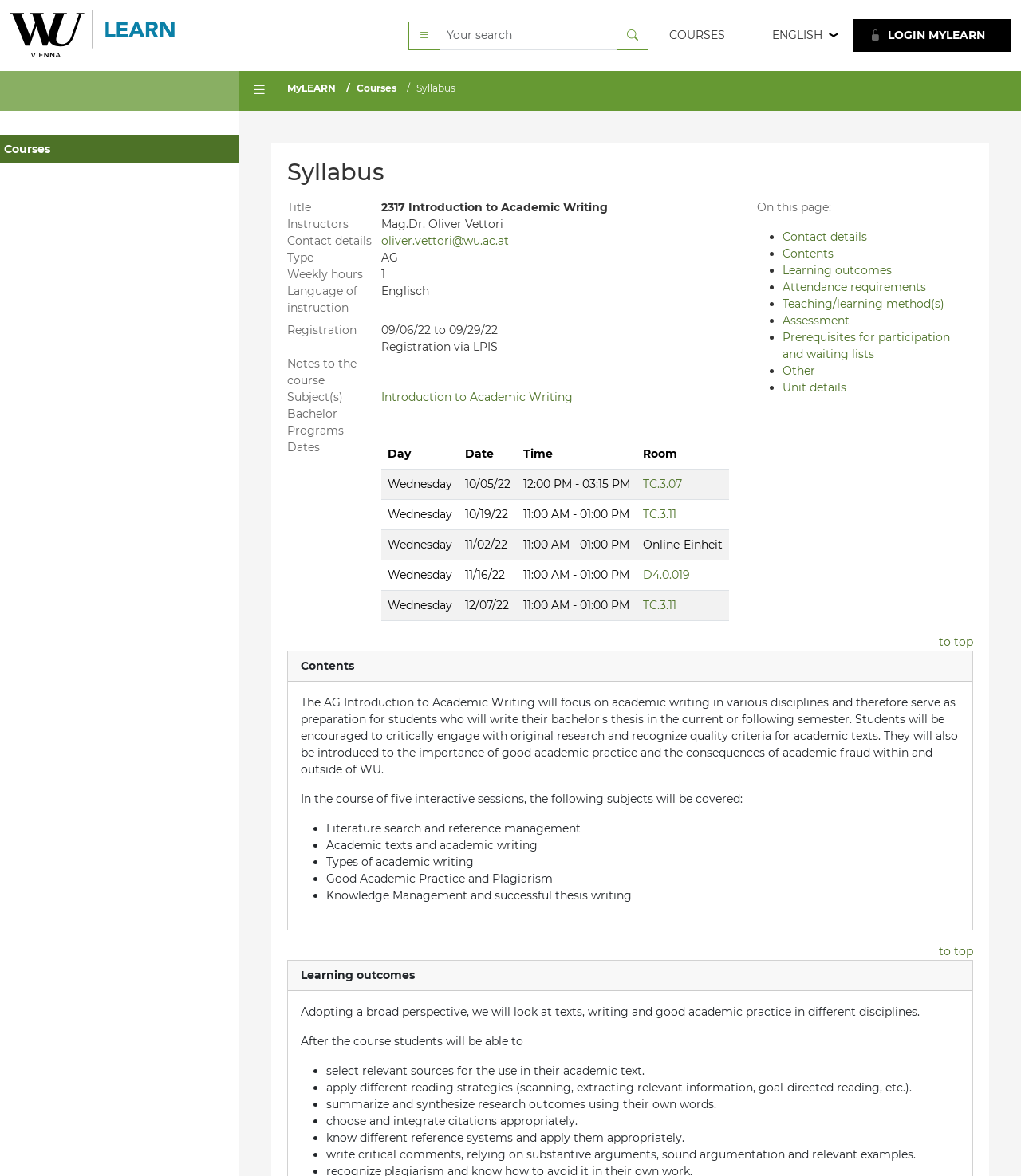Using floating point numbers between 0 and 1, provide the bounding box coordinates in the format (top-left x, top-left y, bottom-right x, bottom-right y). Locate the UI element described here: Introduction to Academic Writing

[0.373, 0.331, 0.561, 0.343]